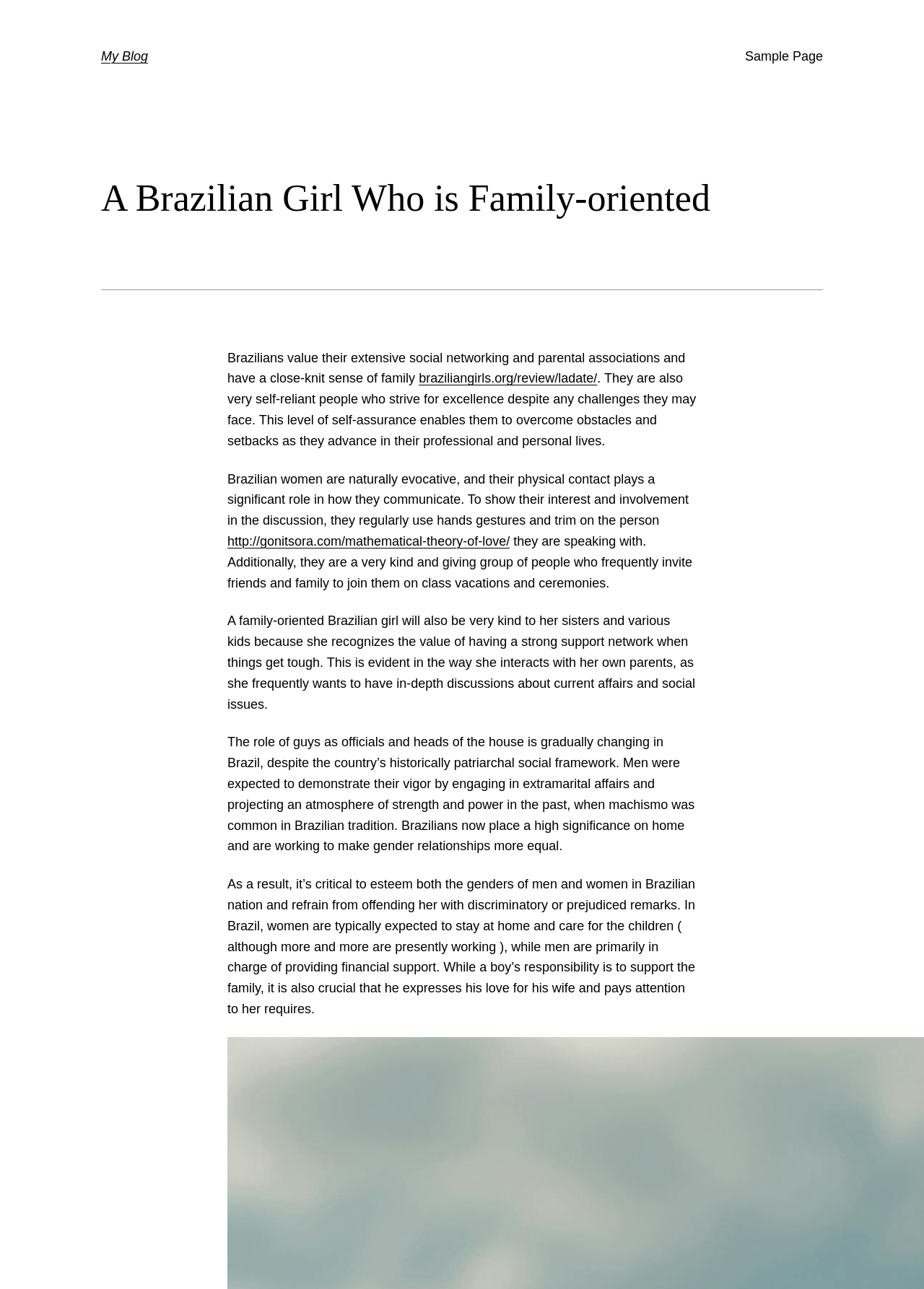What is the main topic of this blog?
Please use the image to provide a one-word or short phrase answer.

Family-oriented Brazilian girl